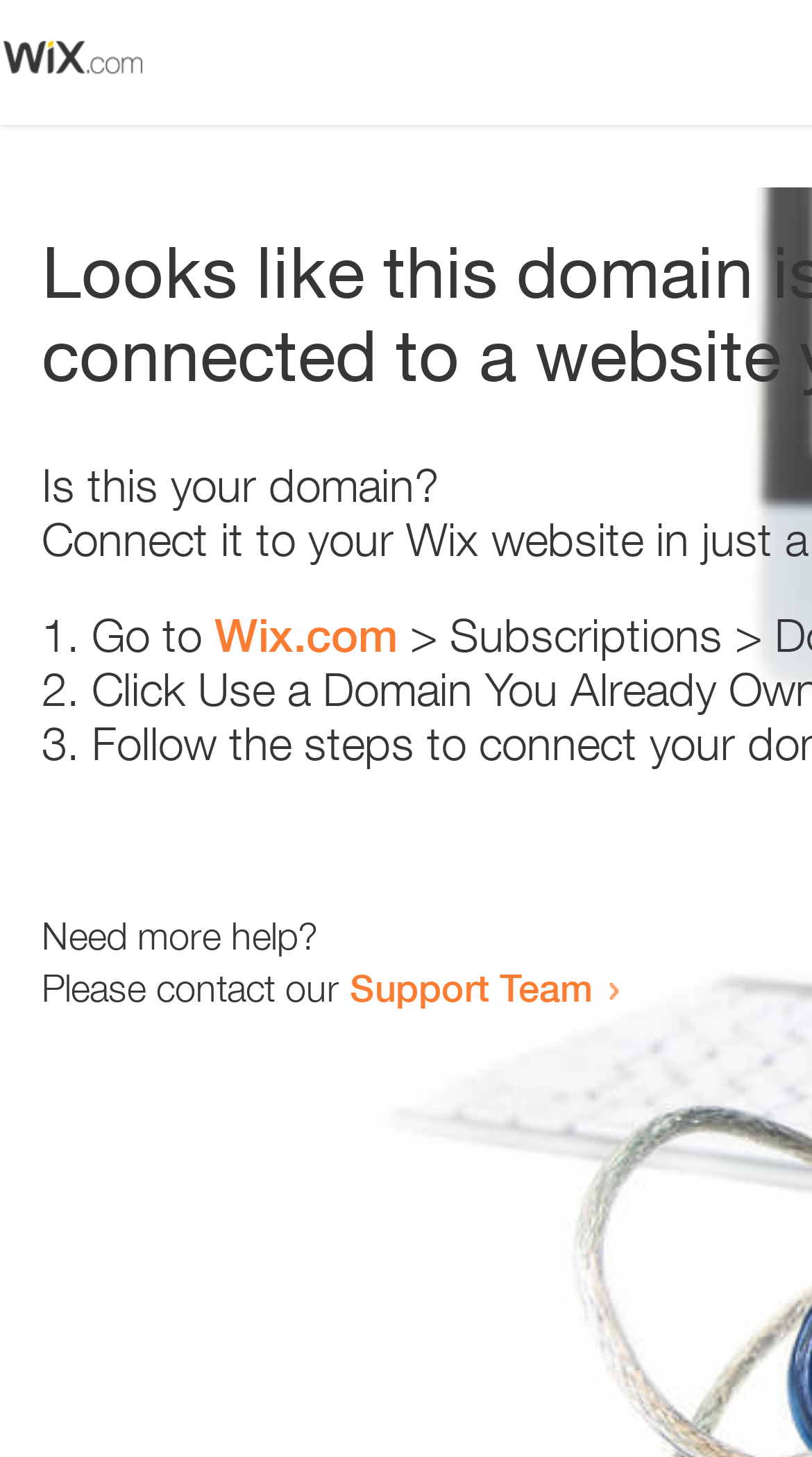How many steps to resolve the issue?
Look at the image and respond with a one-word or short phrase answer.

3